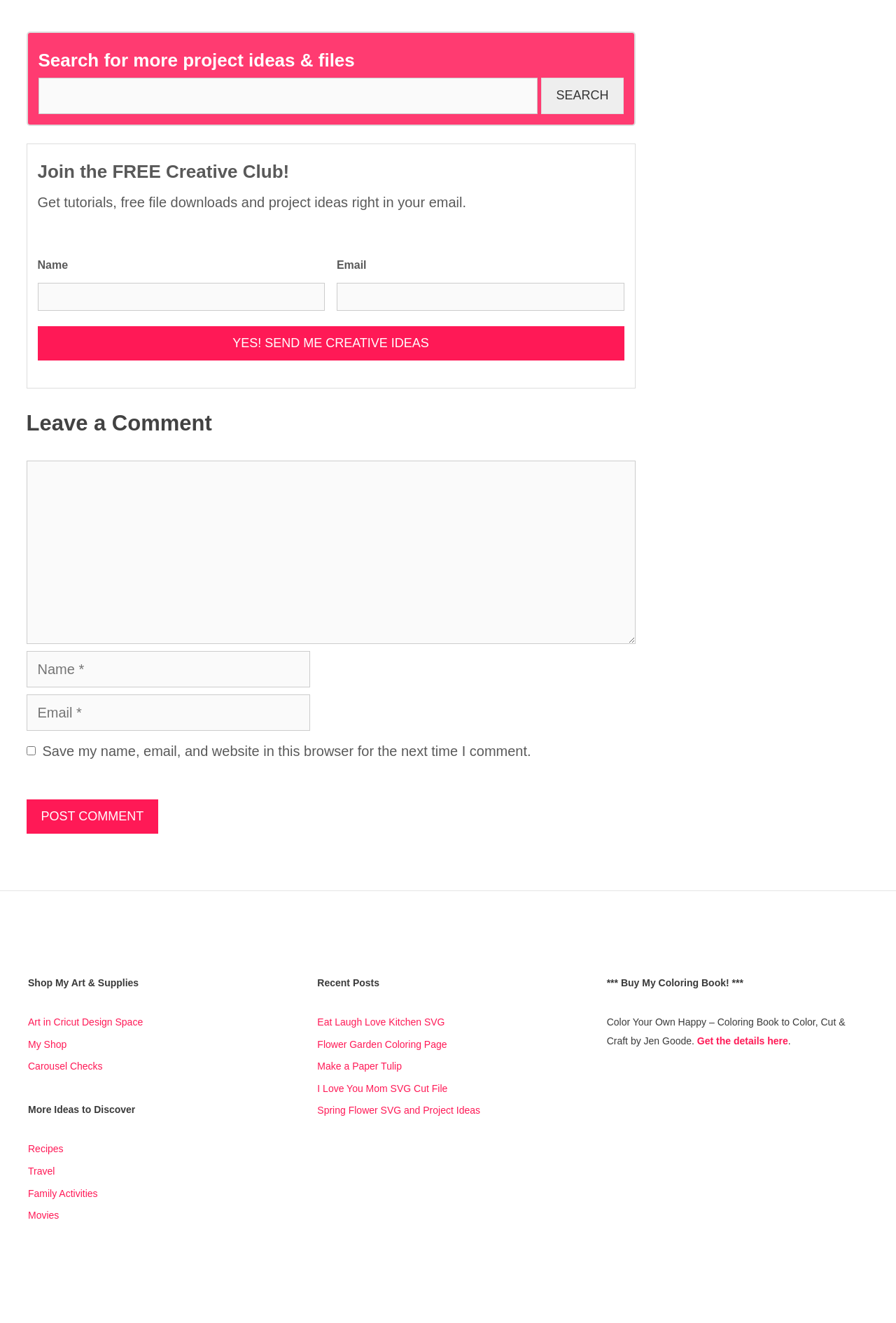Find and provide the bounding box coordinates for the UI element described here: "Family Activities". The coordinates should be given as four float numbers between 0 and 1: [left, top, right, bottom].

[0.031, 0.898, 0.109, 0.906]